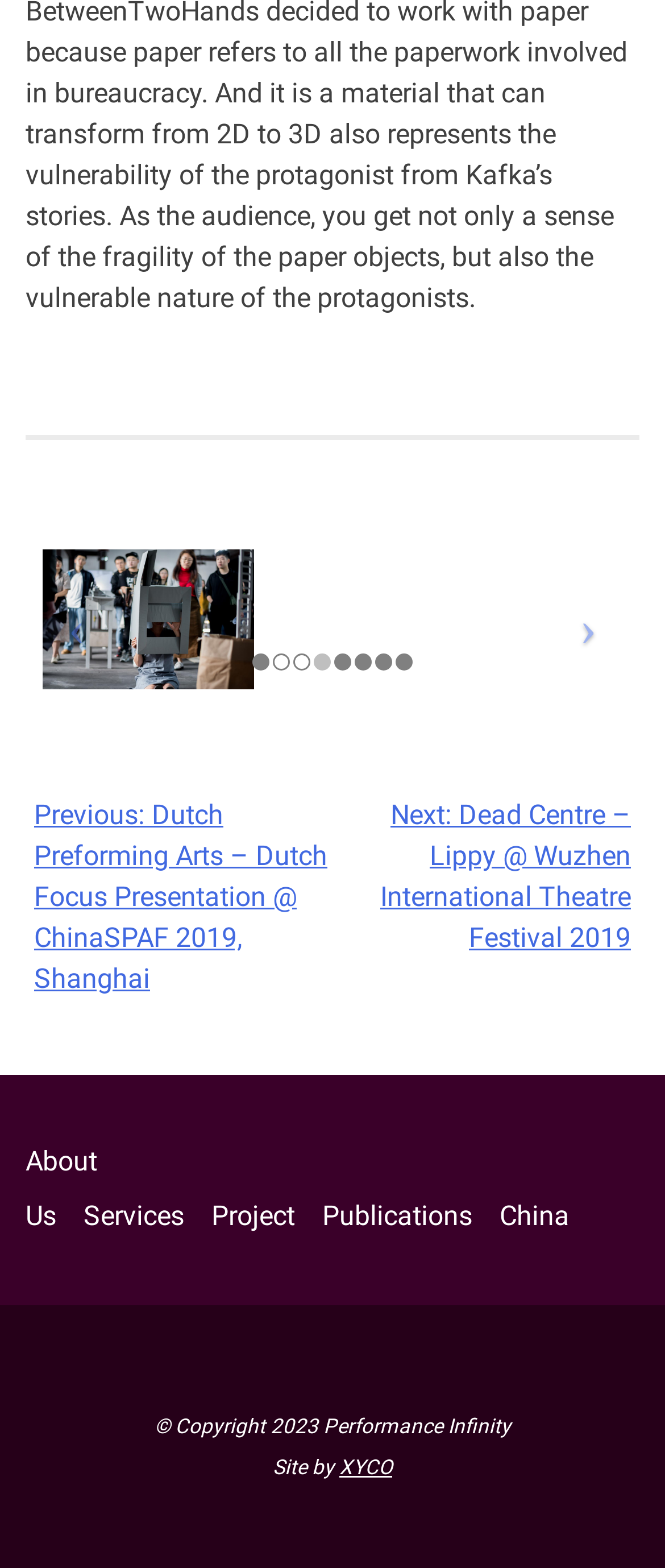Determine the bounding box coordinates for the UI element described. Format the coordinates as (top-left x, top-left y, bottom-right x, bottom-right y) and ensure all values are between 0 and 1. Element description: About Us

[0.038, 0.73, 0.146, 0.786]